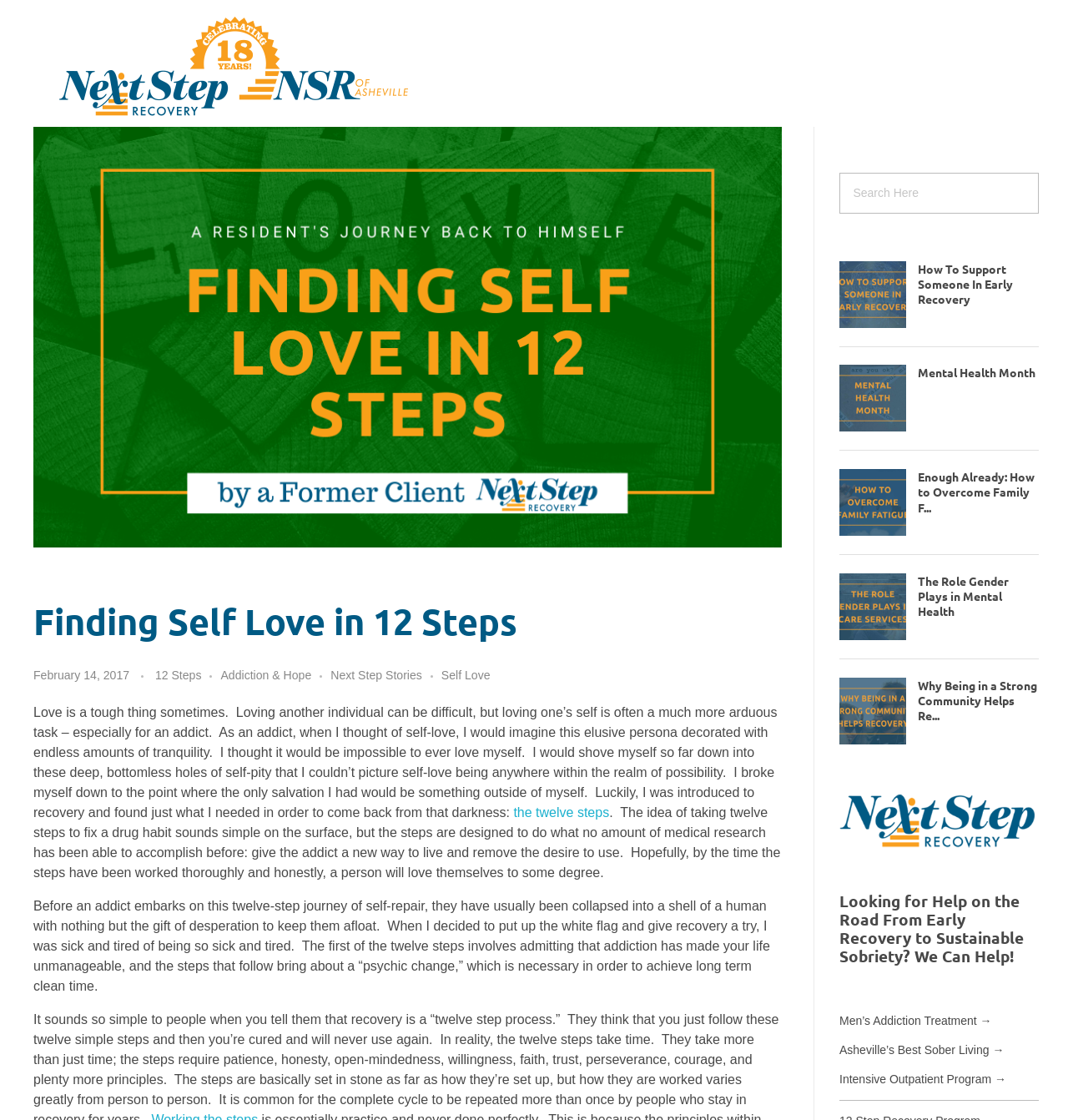Extract the bounding box of the UI element described as: "alt="middle blog"".

[0.786, 0.326, 0.848, 0.386]